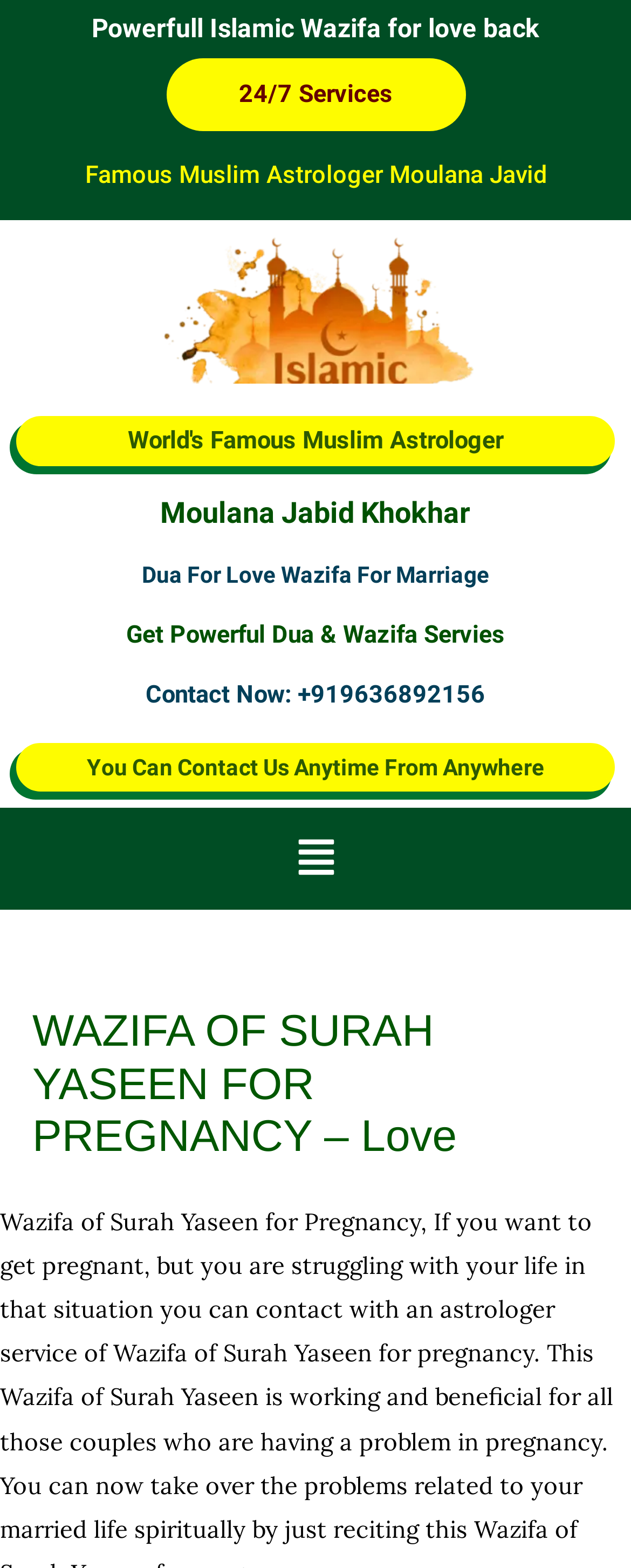Bounding box coordinates must be specified in the format (top-left x, top-left y, bottom-right x, bottom-right y). All values should be floating point numbers between 0 and 1. What are the bounding box coordinates of the UI element described as: 24/7 Services

[0.263, 0.037, 0.737, 0.084]